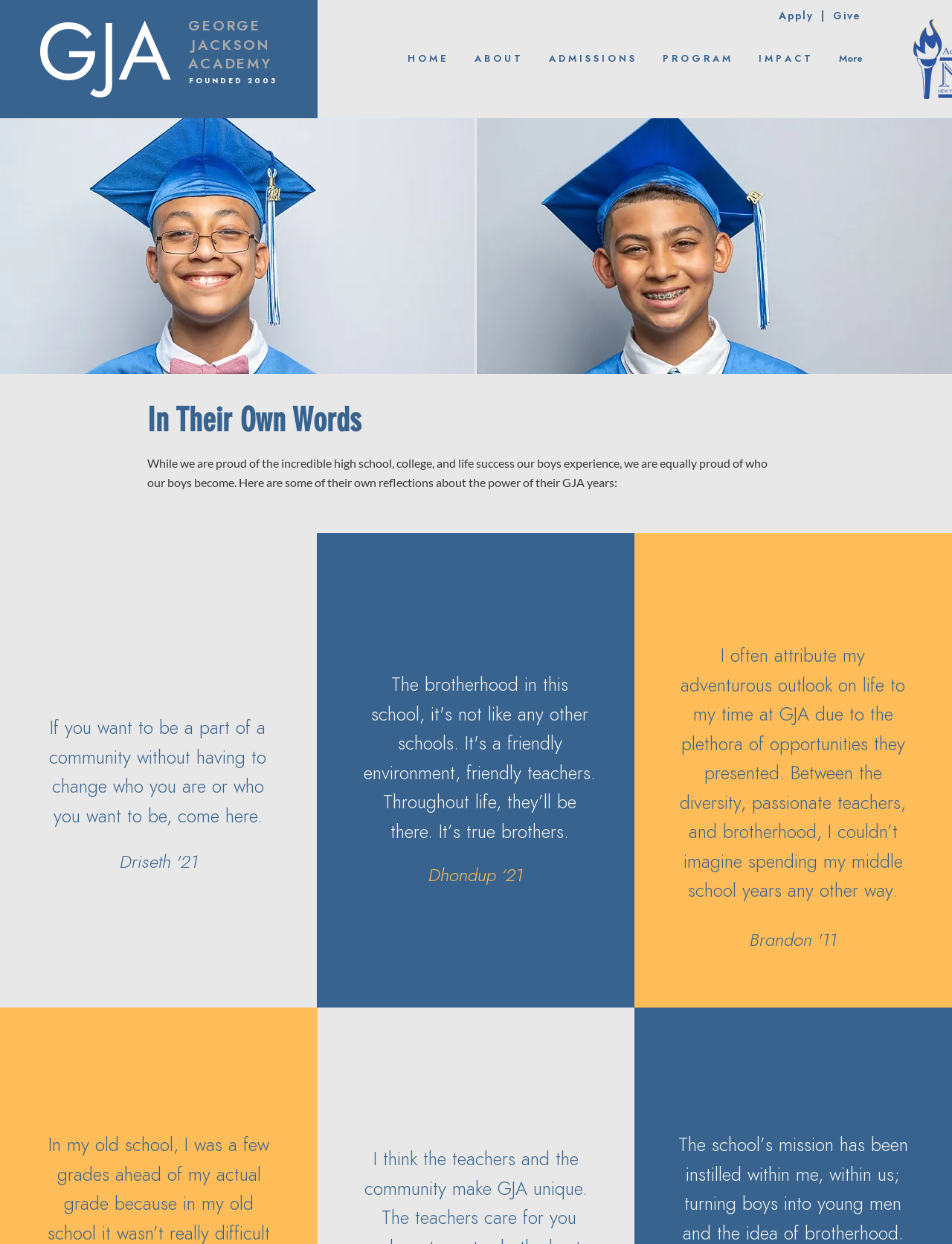What is the name of the academy?
Look at the image and respond with a one-word or short phrase answer.

George Jackson Academy